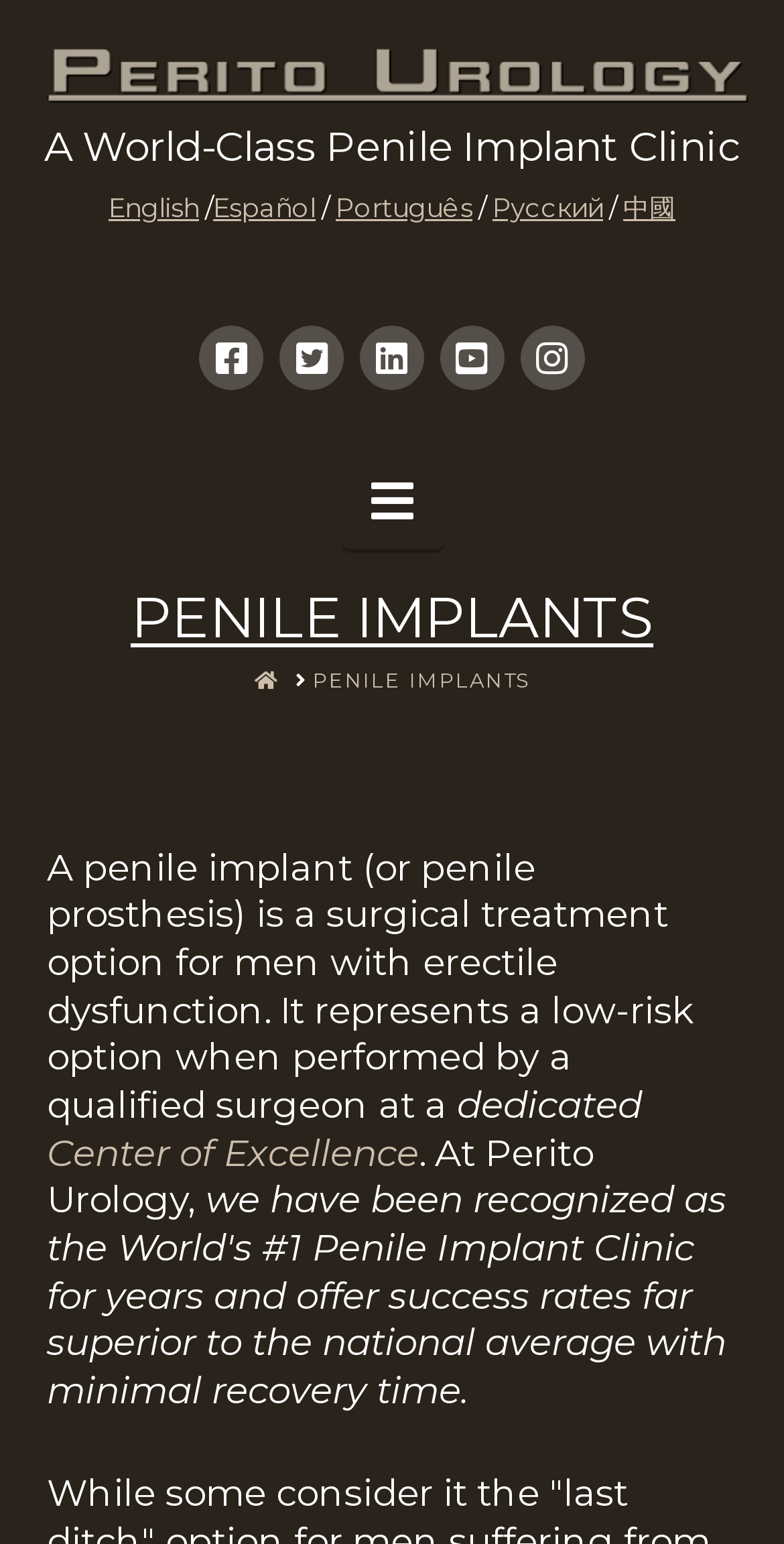Determine the bounding box for the UI element described here: "Penile Implants".

[0.399, 0.432, 0.676, 0.449]